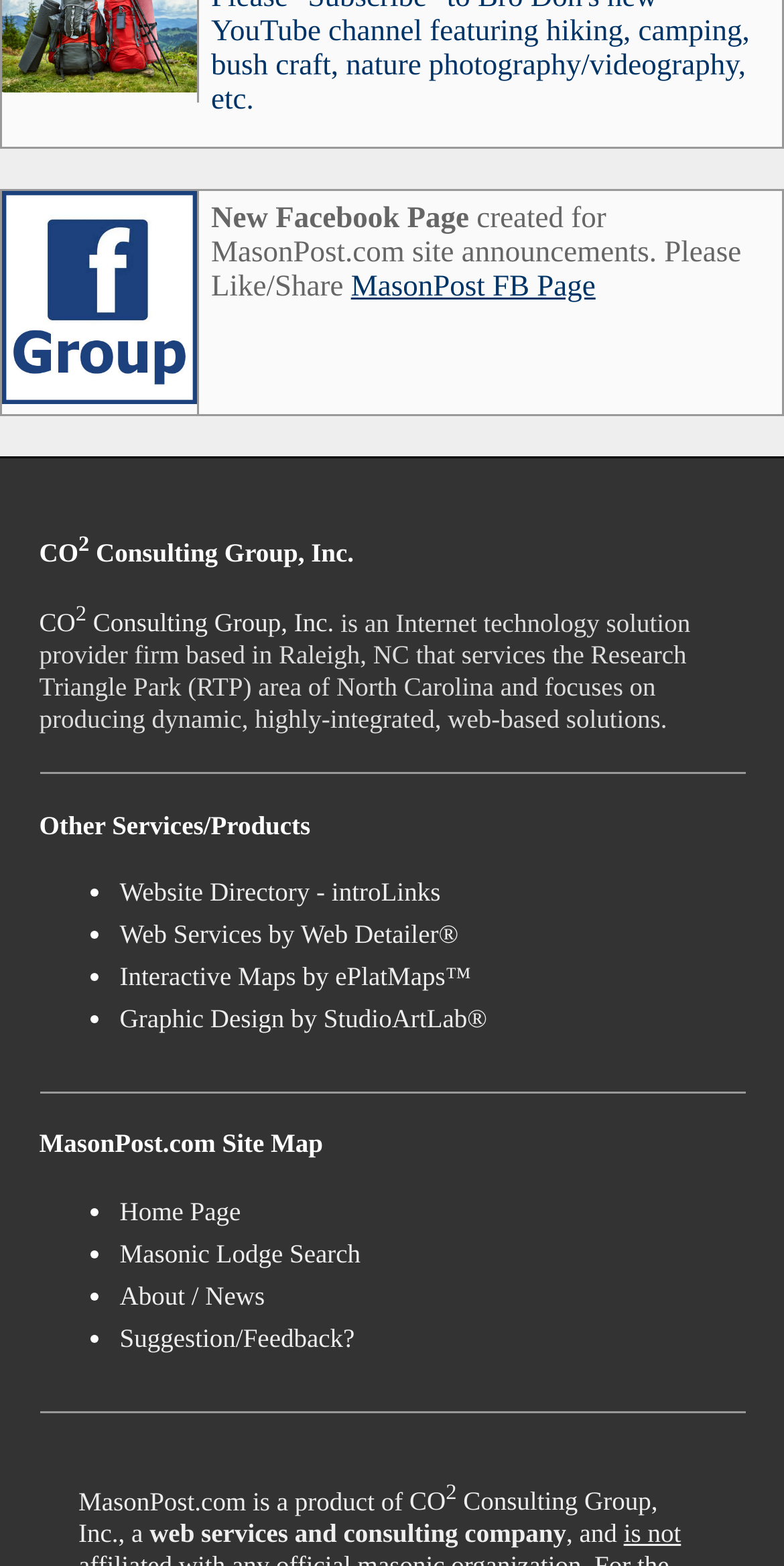Identify the bounding box coordinates of the element to click to follow this instruction: 'Like MasonPost FB Page'. Ensure the coordinates are four float values between 0 and 1, provided as [left, top, right, bottom].

[0.448, 0.173, 0.76, 0.194]